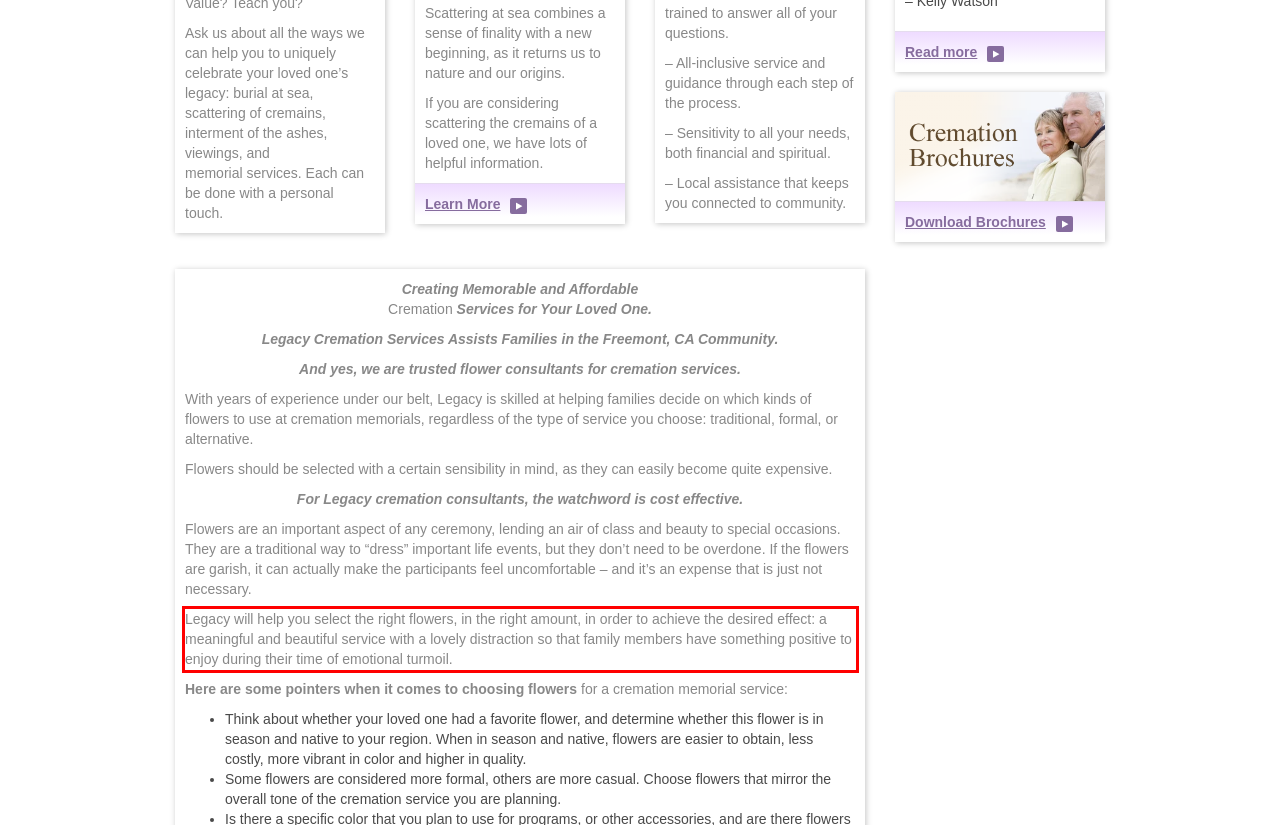Using OCR, extract the text content found within the red bounding box in the given webpage screenshot.

Legacy will help you select the right flowers, in the right amount, in order to achieve the desired effect: a meaningful and beautiful service with a lovely distraction so that family members have something positive to enjoy during their time of emotional turmoil.